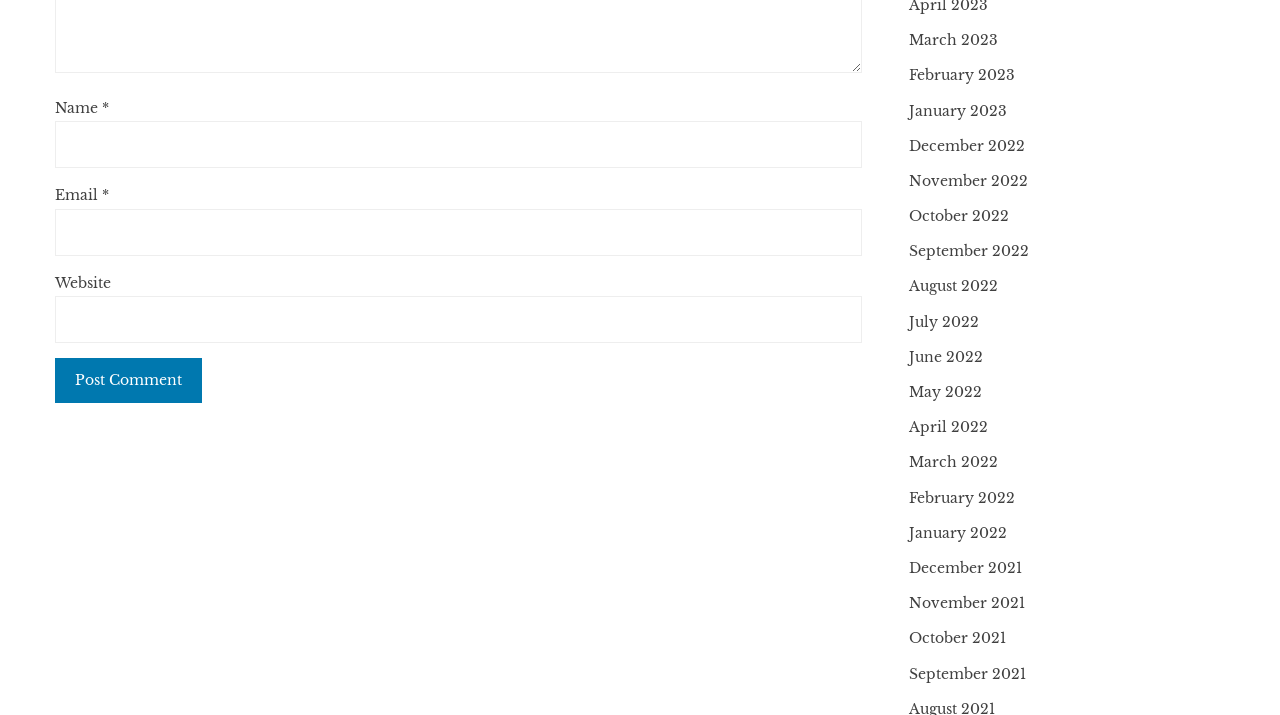What is the purpose of the 'Name' field?
Using the picture, provide a one-word or short phrase answer.

To enter name